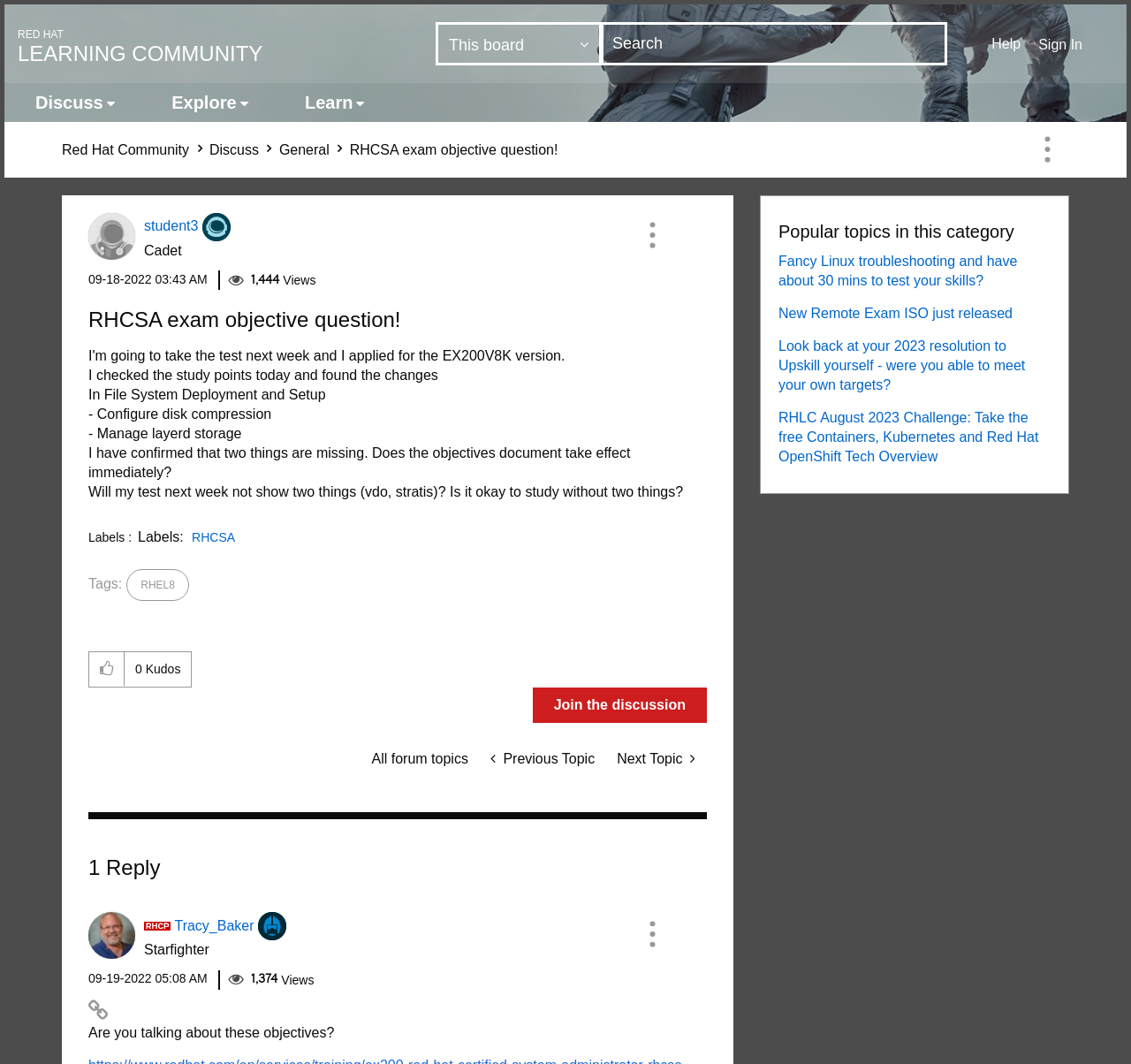Provide a brief response to the question using a single word or phrase: 
What is the name of the community?

Red Hat Learning Community